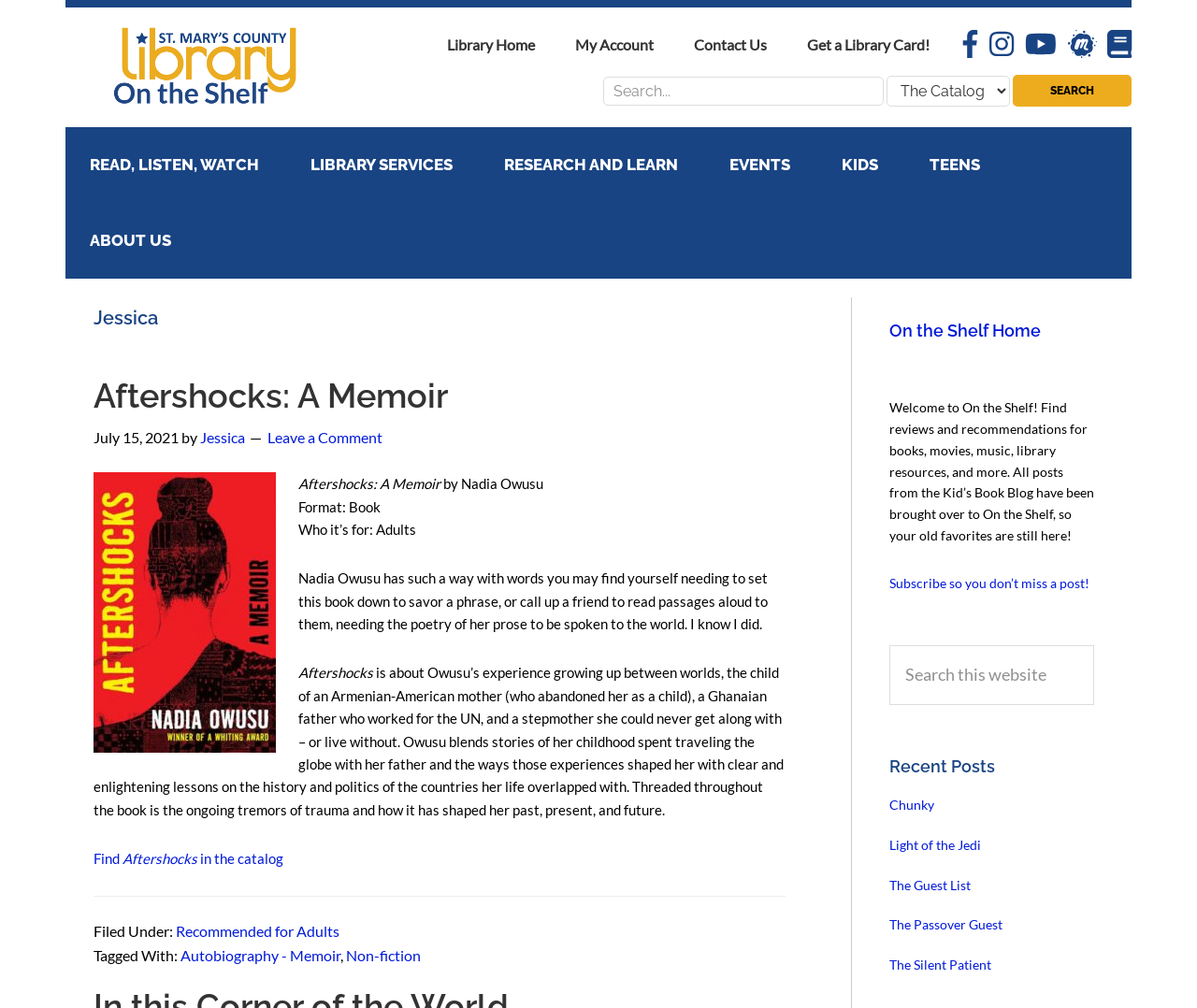Based on the description "NEWS SITE", find the bounding box of the specified UI element.

None